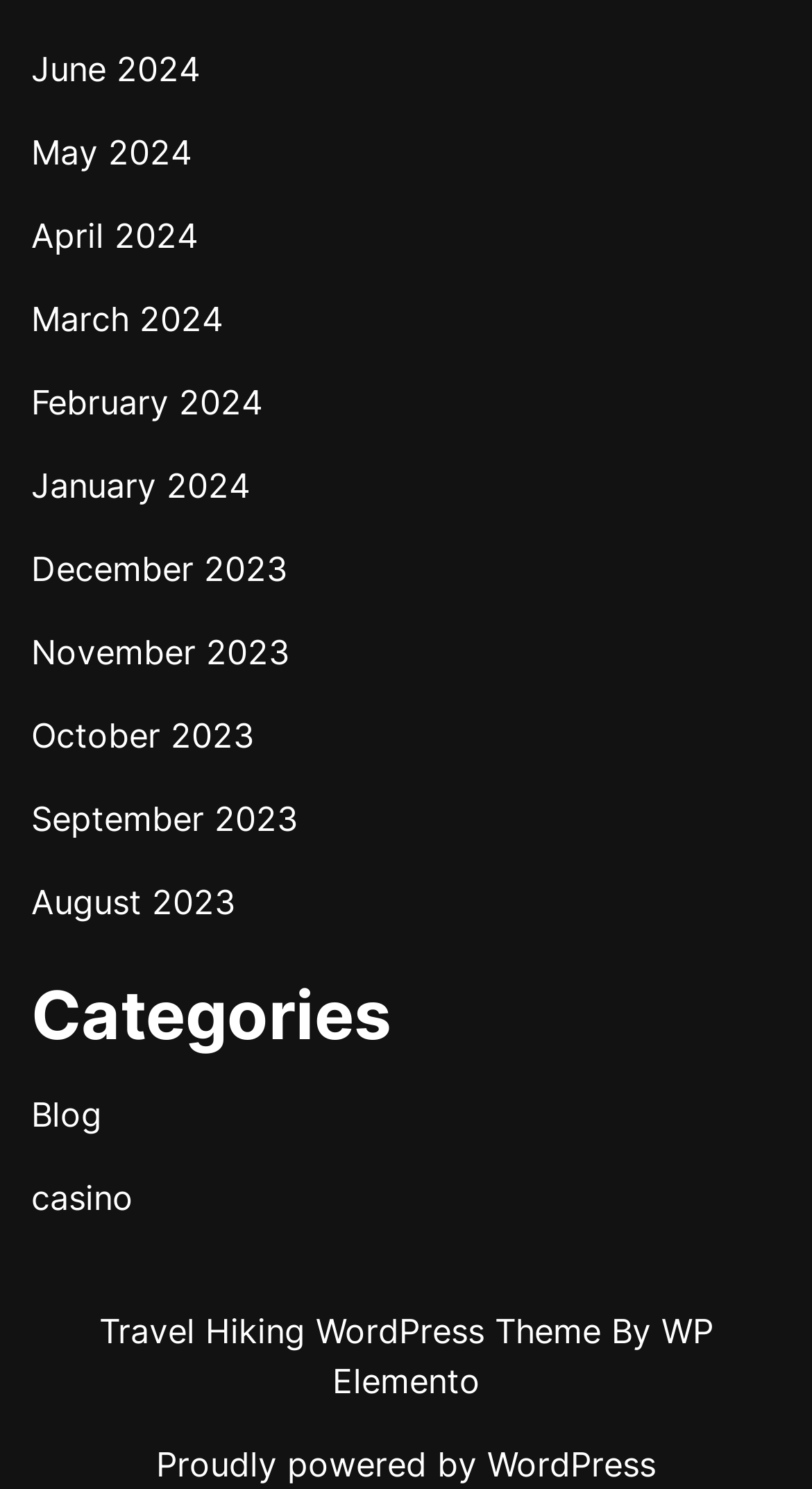Please specify the bounding box coordinates of the clickable section necessary to execute the following command: "Go to WordPress".

[0.192, 0.97, 0.808, 0.998]